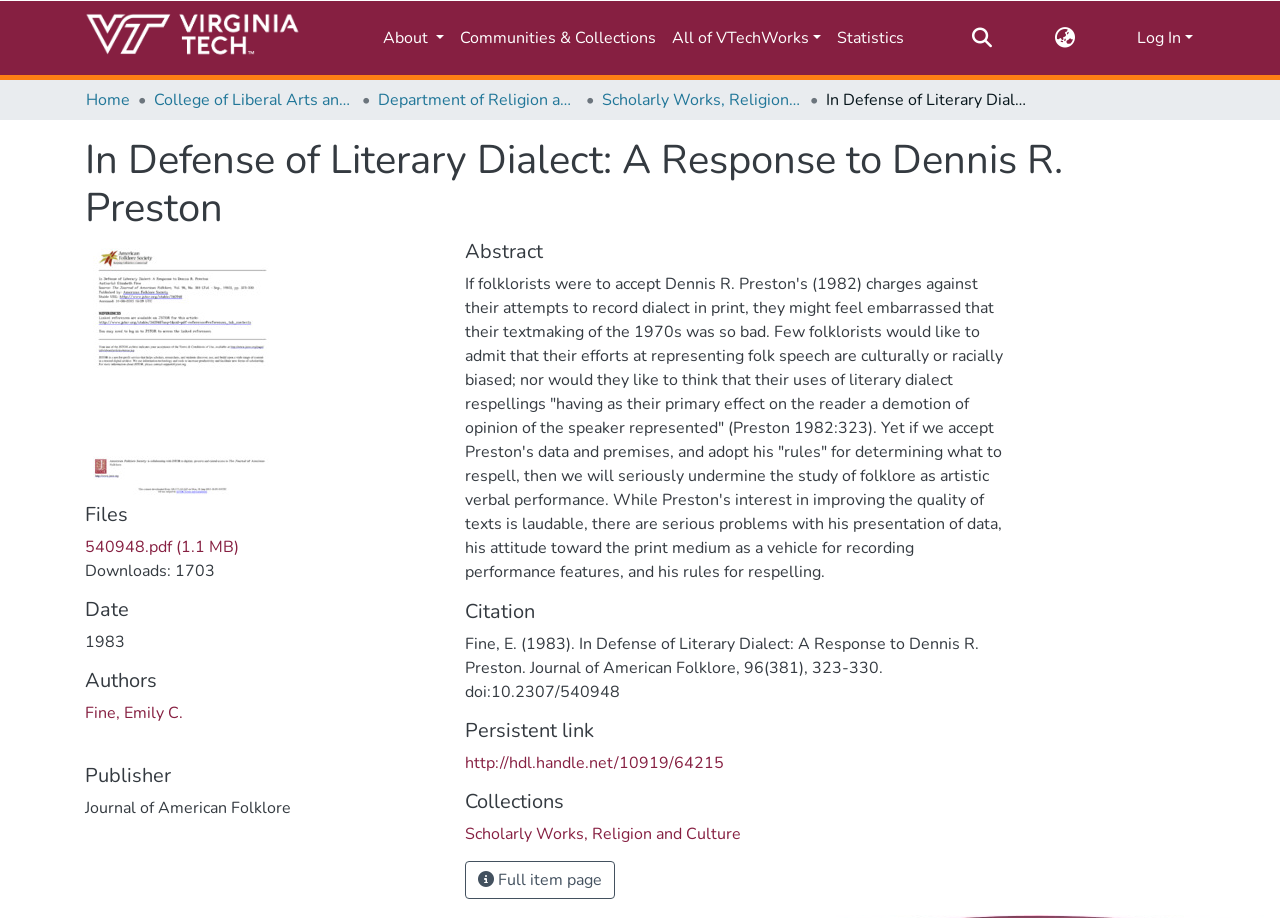Given the element description, predict the bounding box coordinates in the format (top-left x, top-left y, bottom-right x, bottom-right y), using floating point numbers between 0 and 1: Communities & Collections

[0.353, 0.02, 0.519, 0.063]